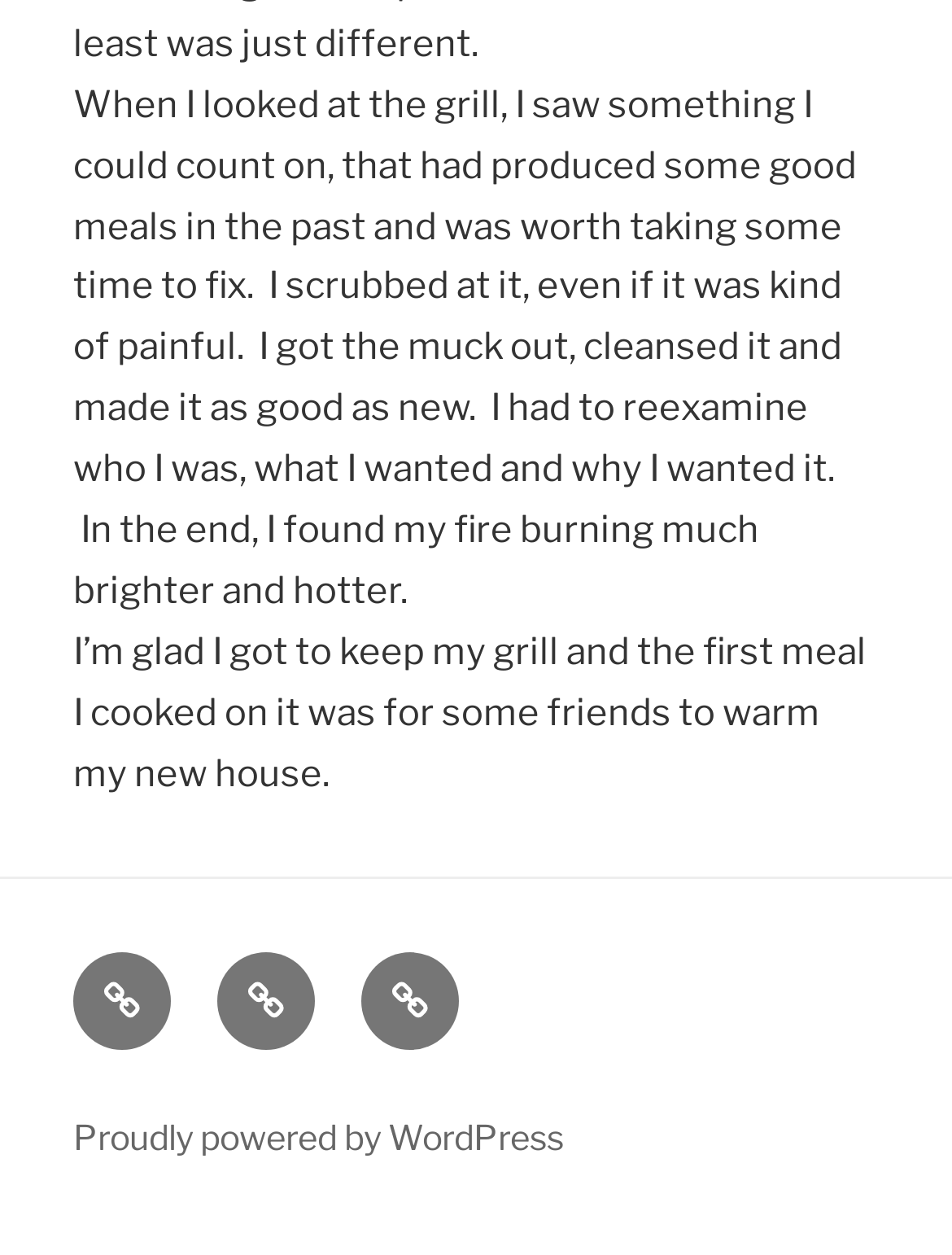What is the platform that powers this website? From the image, respond with a single word or brief phrase.

WordPress